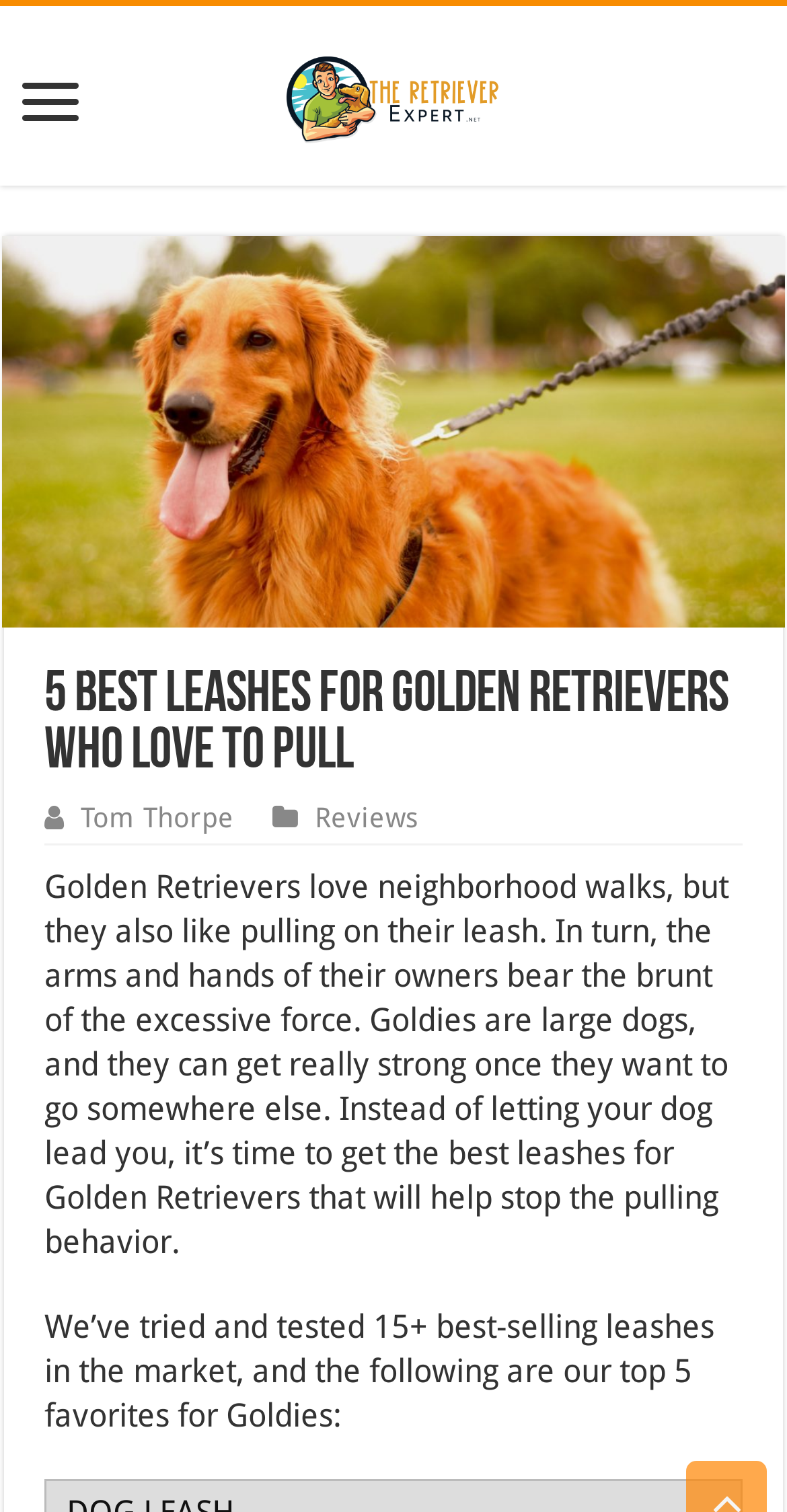Give a concise answer of one word or phrase to the question: 
What is the name of the author?

Tom Thorpe